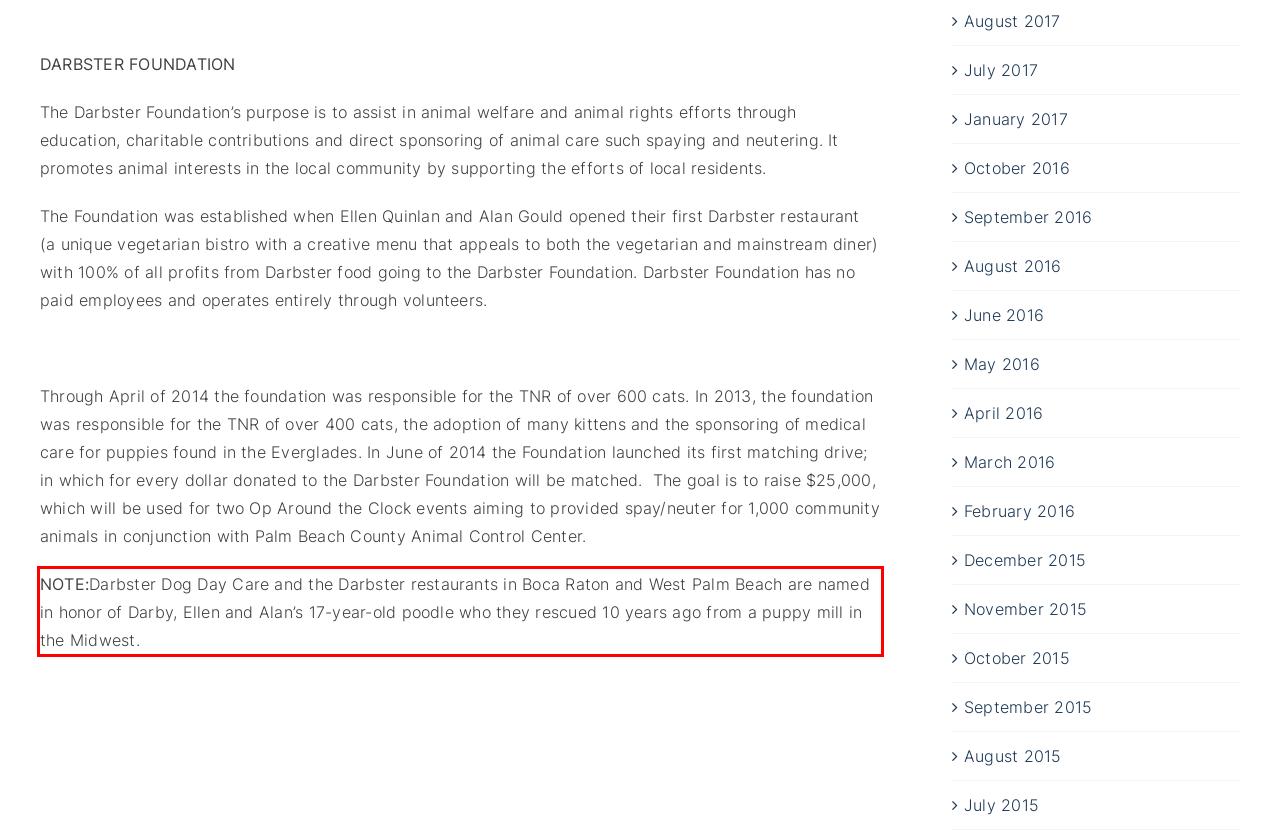Analyze the webpage screenshot and use OCR to recognize the text content in the red bounding box.

NOTE:Darbster Dog Day Care and the Darbster restaurants in Boca Raton and West Palm Beach are named in honor of Darby, Ellen and Alan’s 17-year-old poodle who they rescued 10 years ago from a puppy mill in the Midwest.